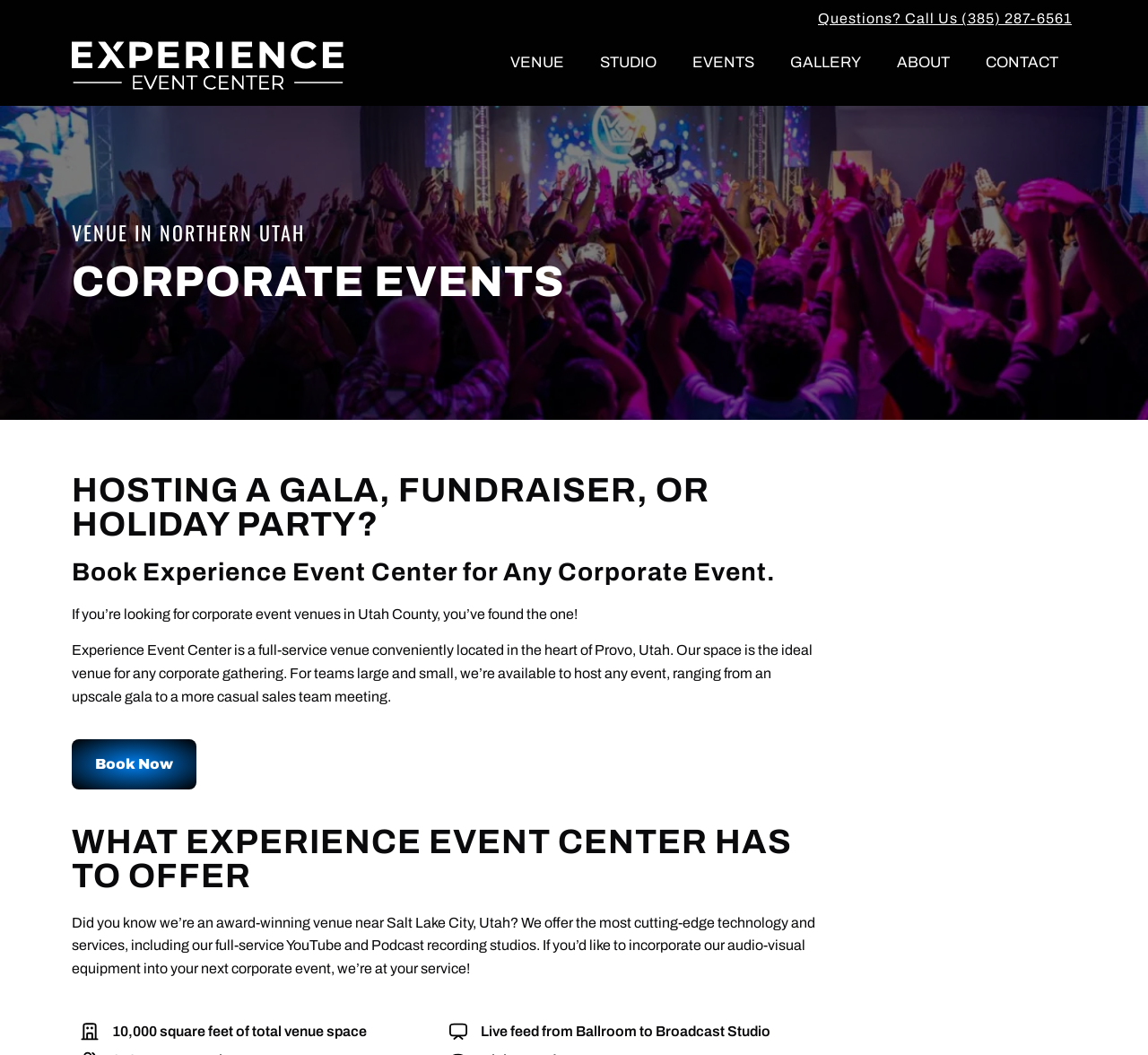Please specify the bounding box coordinates of the element that should be clicked to execute the given instruction: 'Call the phone number for questions'. Ensure the coordinates are four float numbers between 0 and 1, expressed as [left, top, right, bottom].

[0.043, 0.009, 0.934, 0.028]